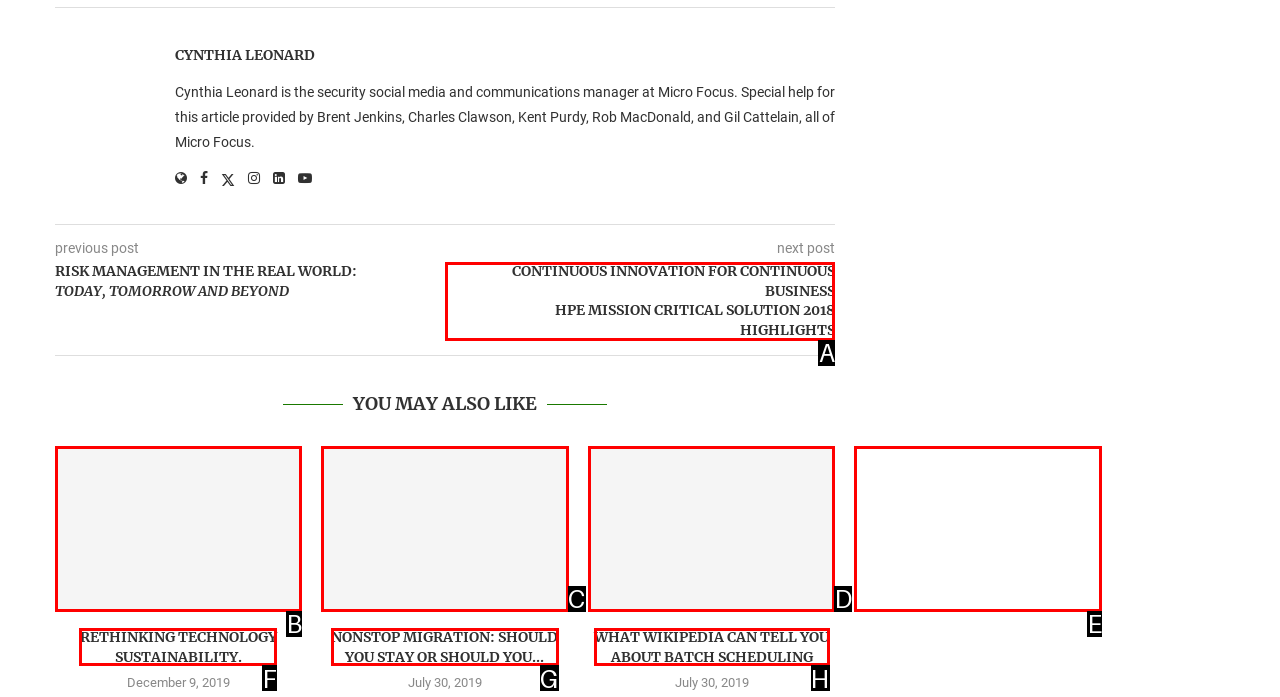Using the description: Rethinking technology sustainability.
Identify the letter of the corresponding UI element from the choices available.

F